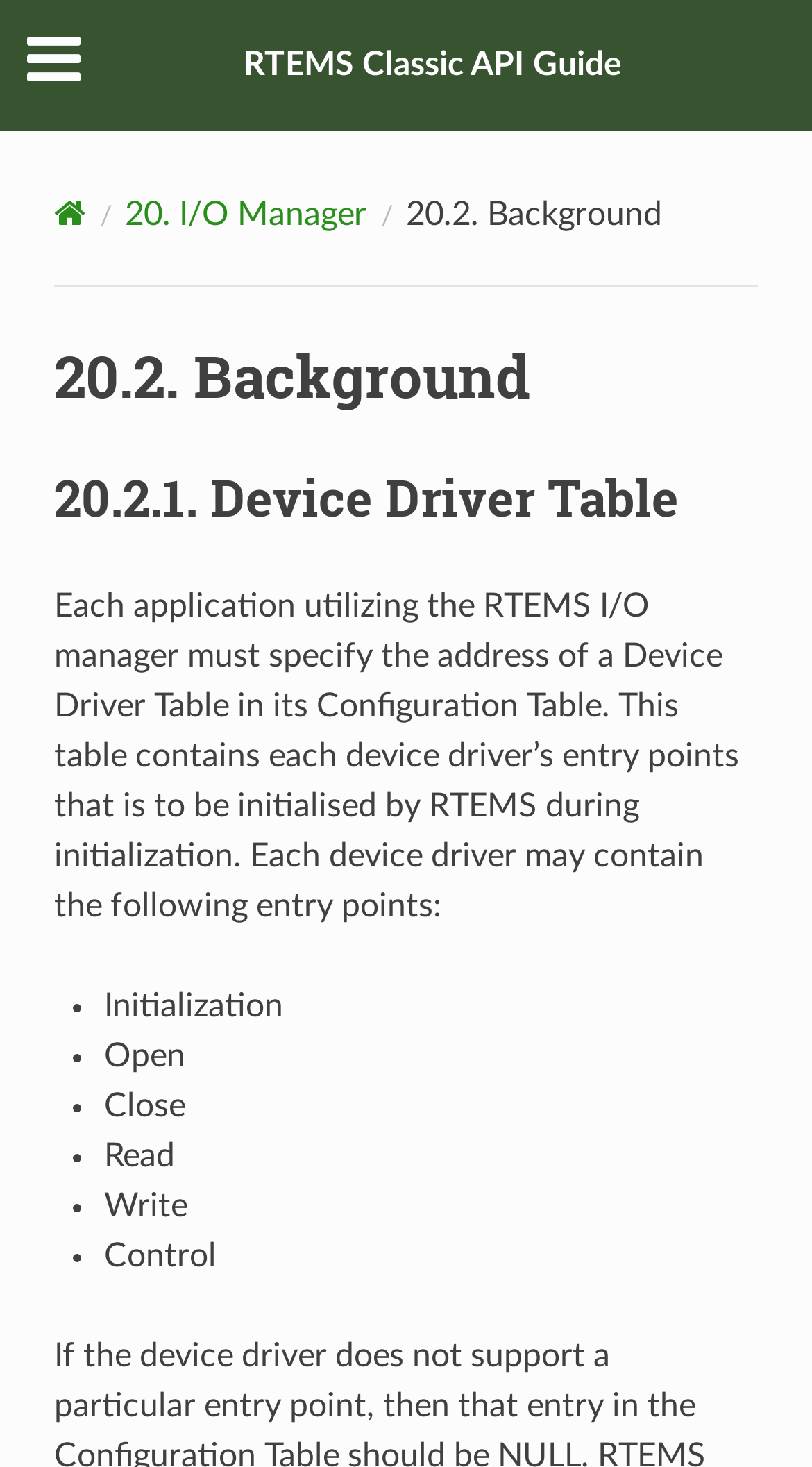Using the provided element description "RTEMS Classic API Guide", determine the bounding box coordinates of the UI element.

[0.3, 0.033, 0.767, 0.056]